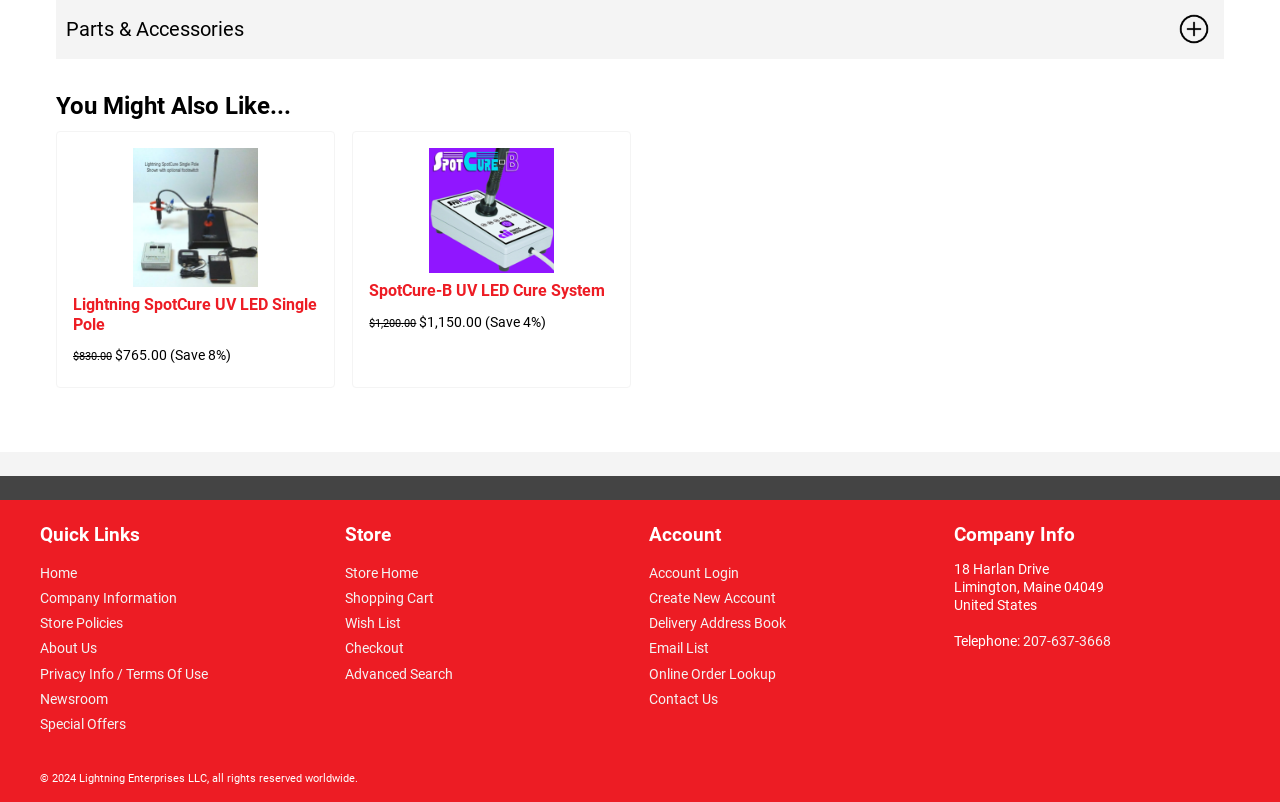Use a single word or phrase to answer the following:
What is the price of the Lightning SpotCure UV LED Single Pole?

$830.00